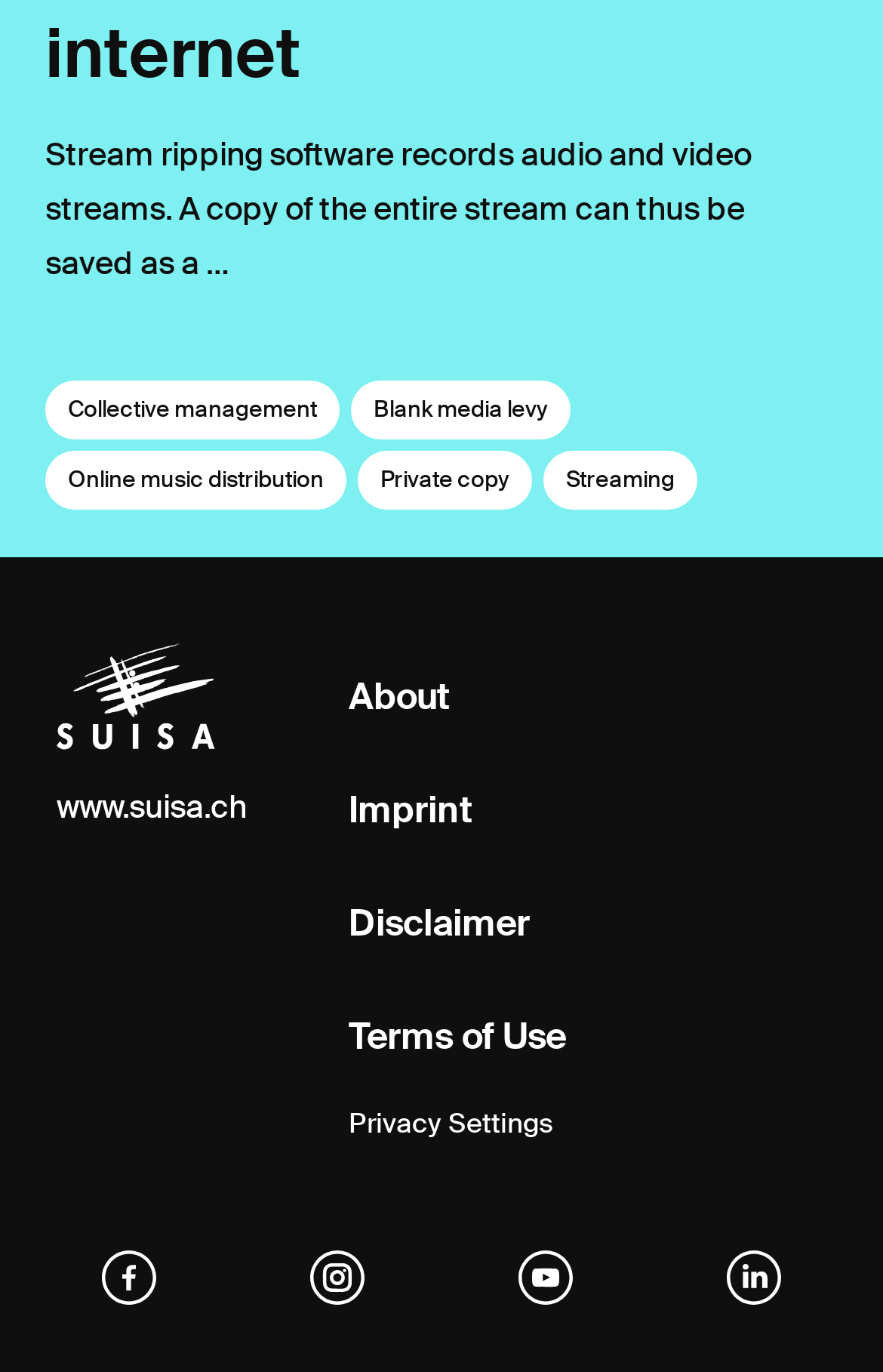Highlight the bounding box coordinates of the element you need to click to perform the following instruction: "Go to The Chicago Manual of Style Online."

None